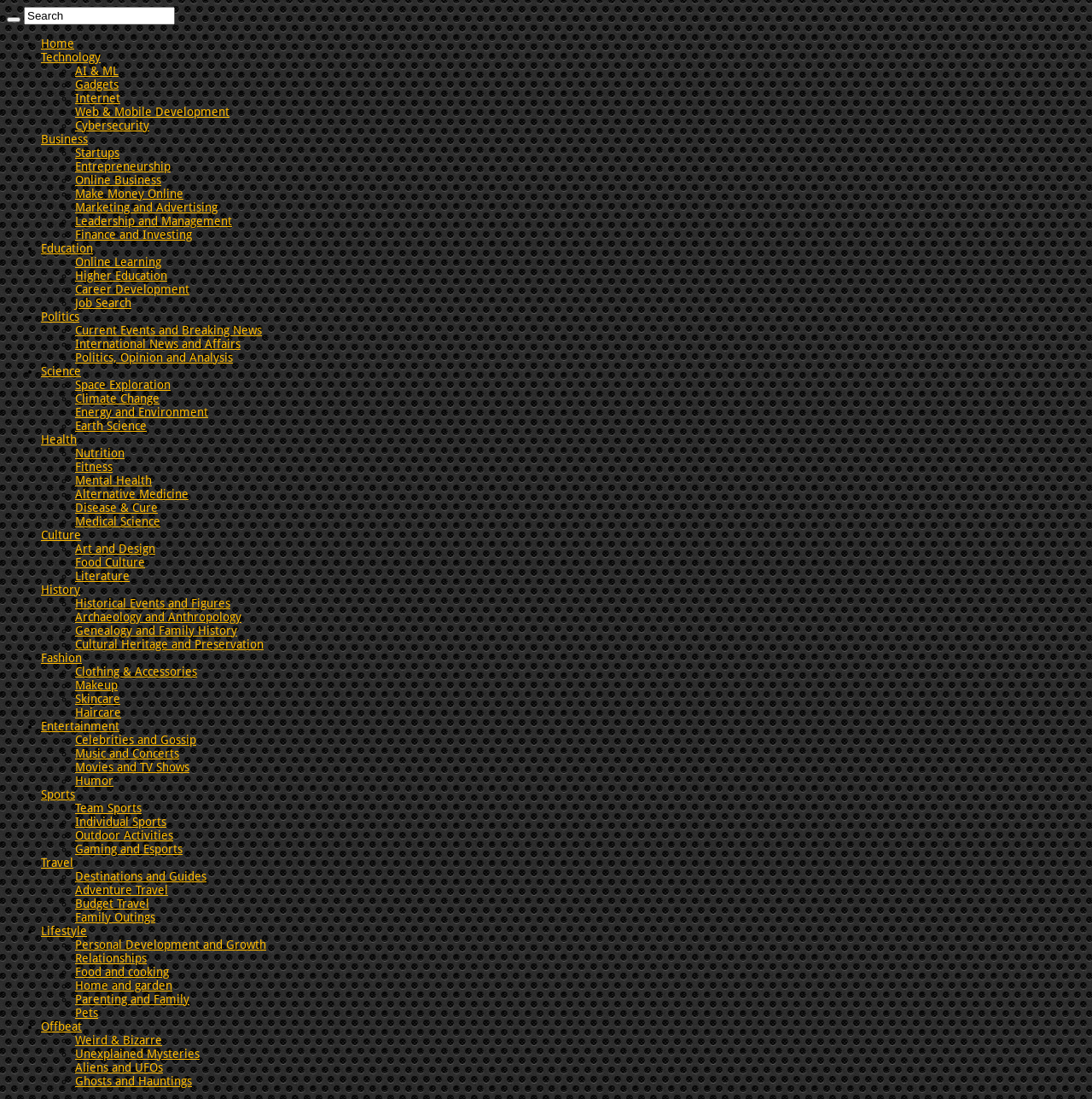Is there a category for 'AI & ML'?
Look at the screenshot and give a one-word or phrase answer.

Yes